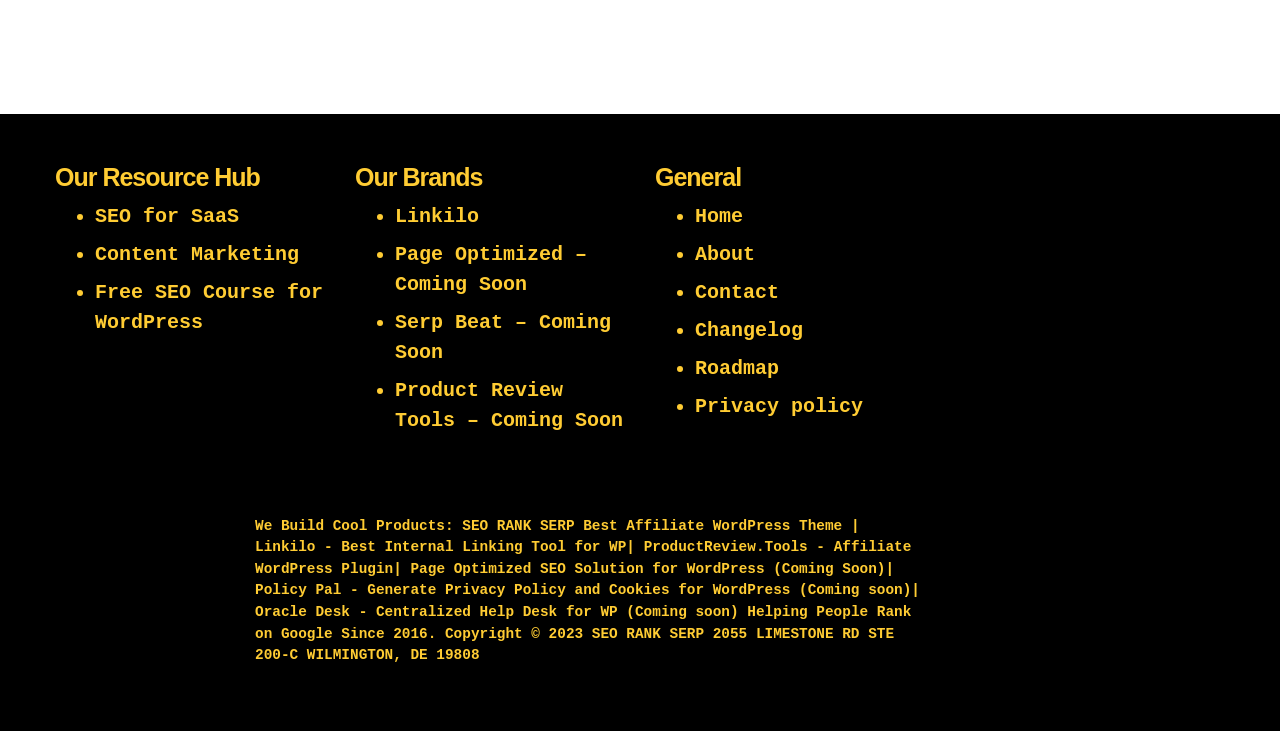Please identify the bounding box coordinates of the element's region that needs to be clicked to fulfill the following instruction: "Check 'Changelog'". The bounding box coordinates should consist of four float numbers between 0 and 1, i.e., [left, top, right, bottom].

[0.543, 0.436, 0.627, 0.467]